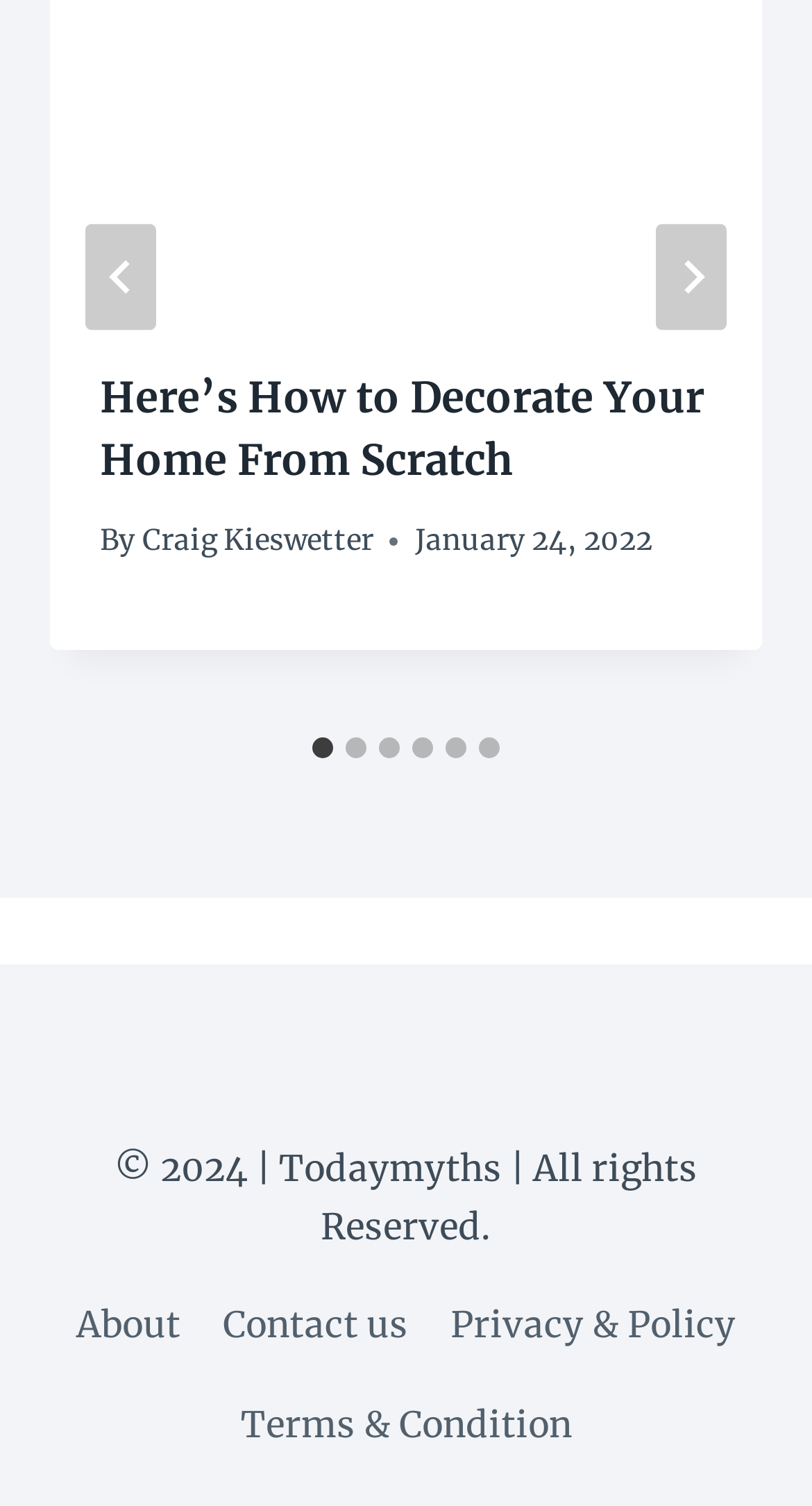Please identify the bounding box coordinates of the element I need to click to follow this instruction: "View the next slide".

[0.808, 0.148, 0.895, 0.219]